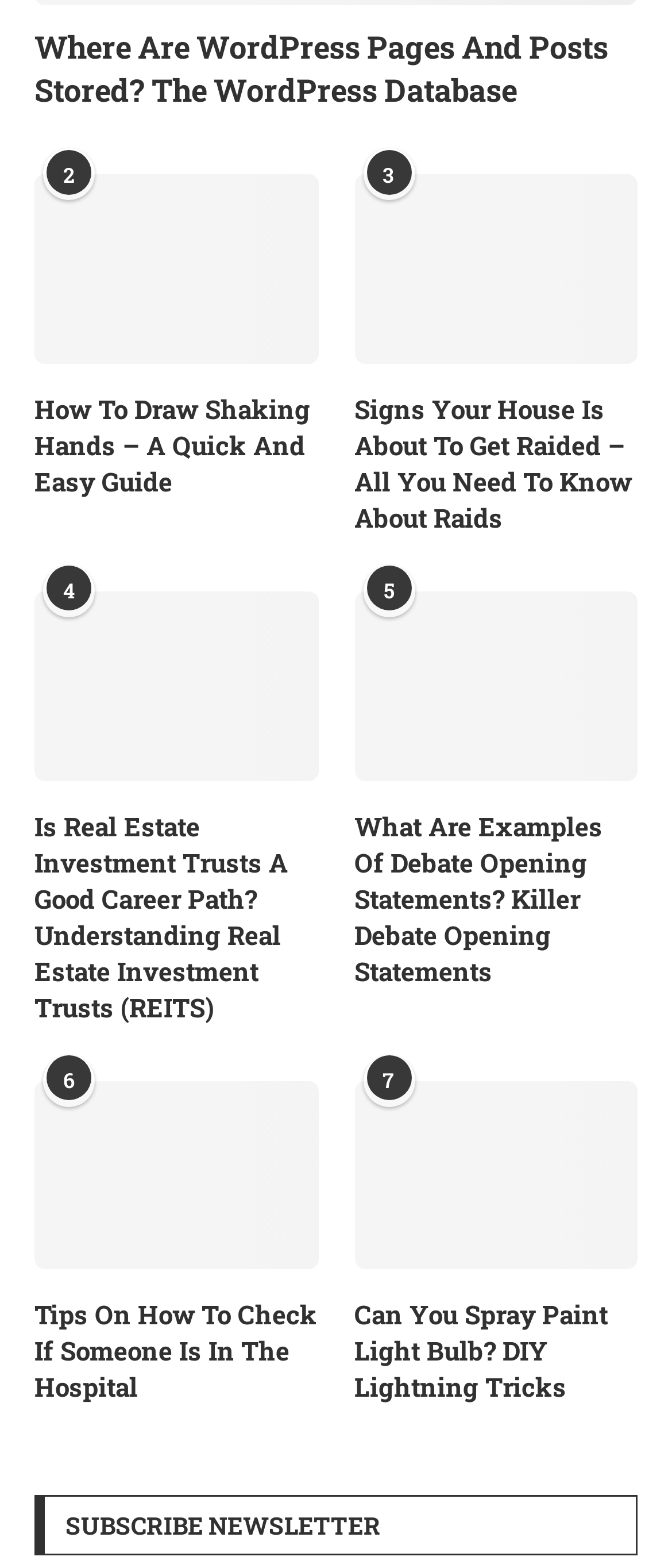Highlight the bounding box coordinates of the region I should click on to meet the following instruction: "Subscribe to the newsletter".

[0.051, 0.954, 0.949, 0.992]